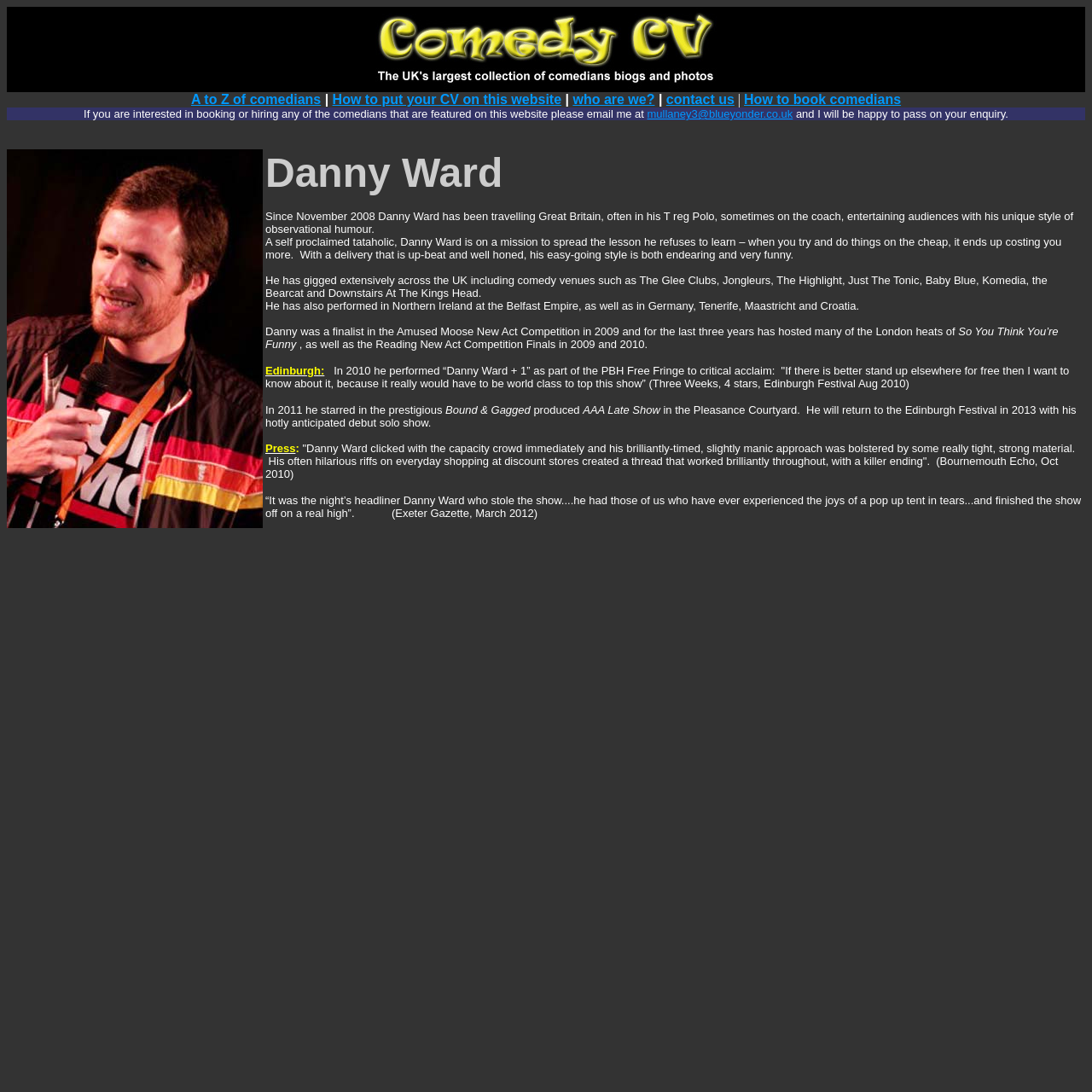What is the name of the publication that reviewed Danny Ward's performance?
Answer the question with a single word or phrase derived from the image.

Bournemouth Echo